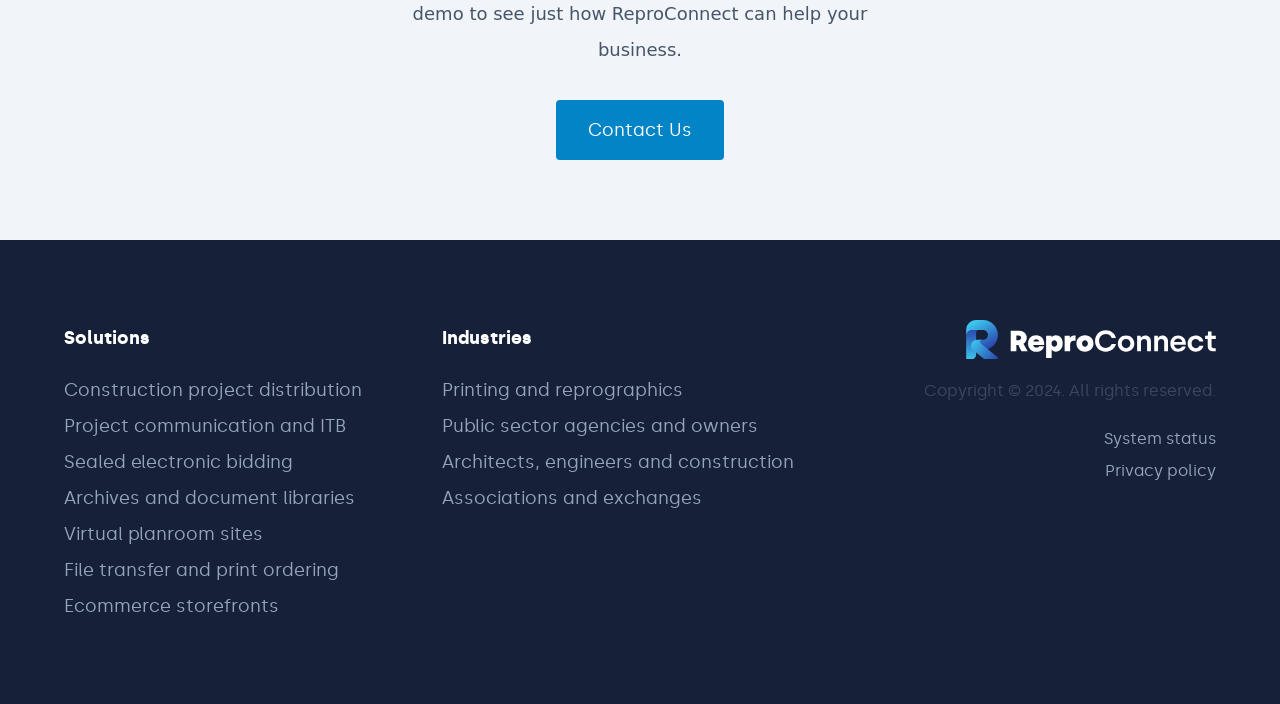Answer in one word or a short phrase: 
How many links are there under the 'Industries' category?

4